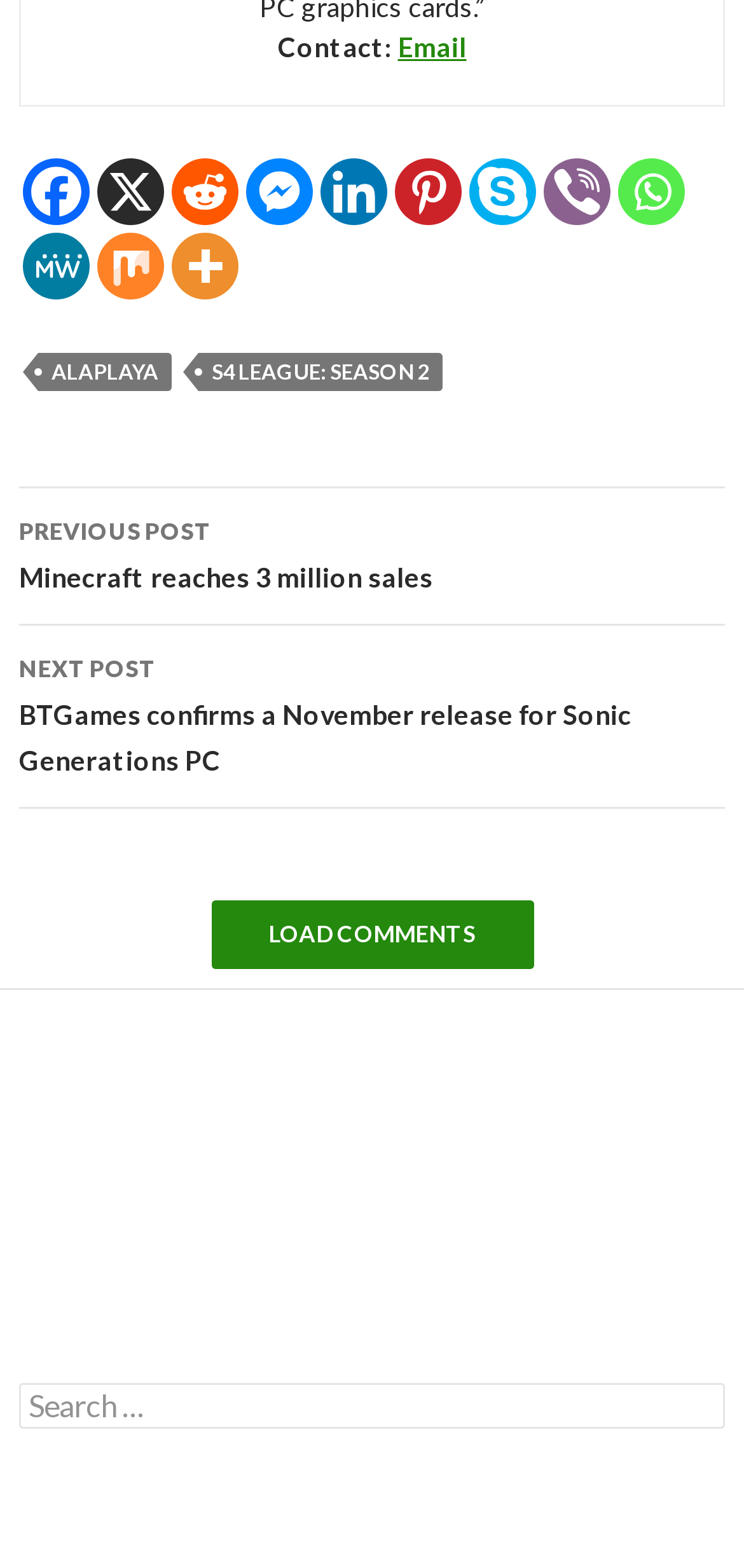Could you highlight the region that needs to be clicked to execute the instruction: "Go to previous post"?

[0.026, 0.311, 0.974, 0.399]